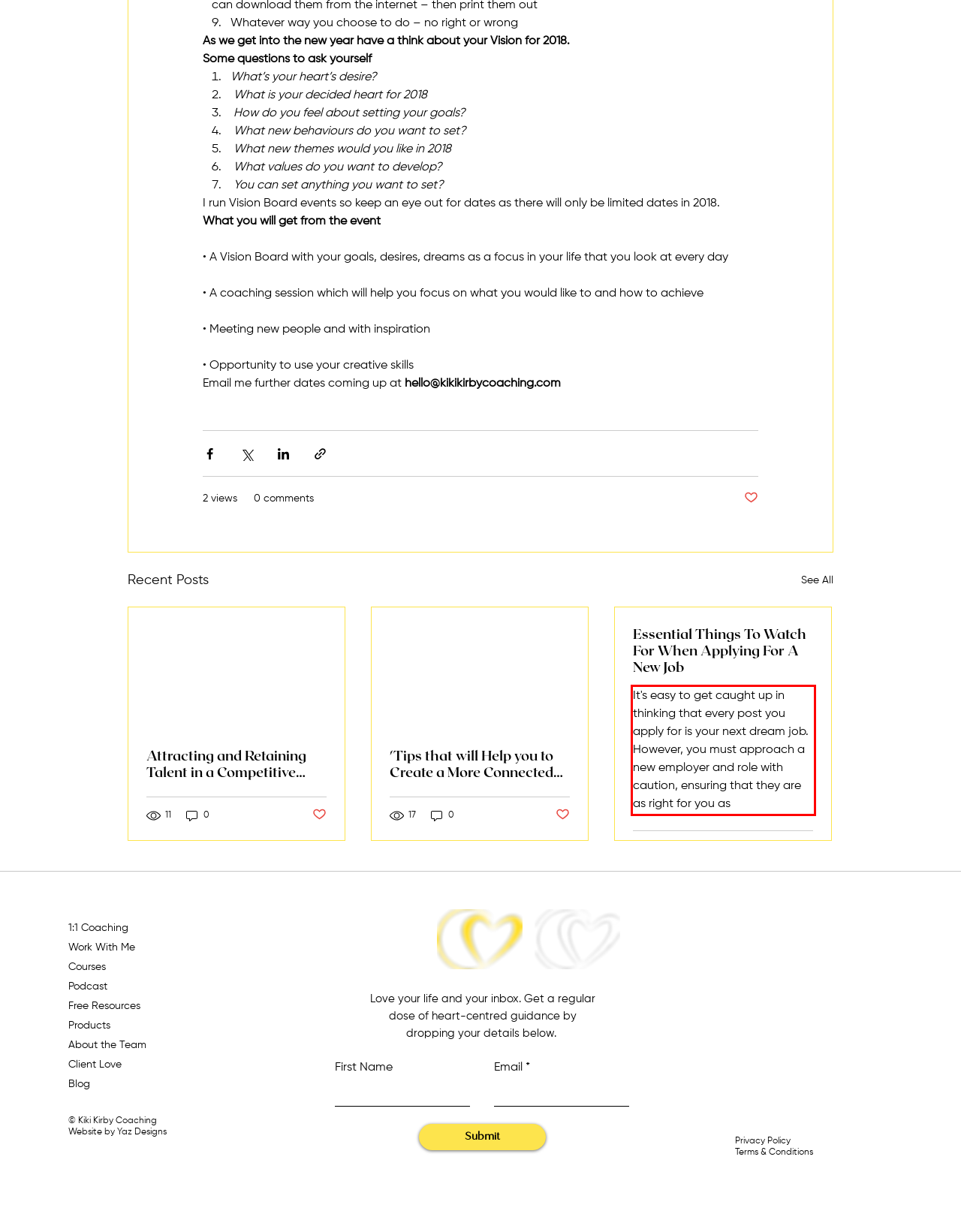Examine the webpage screenshot and use OCR to recognize and output the text within the red bounding box.

It's easy to get caught up in thinking that every post you apply for is your next dream job. However, you must approach a new employer and role with caution, ensuring that they are as right for you as